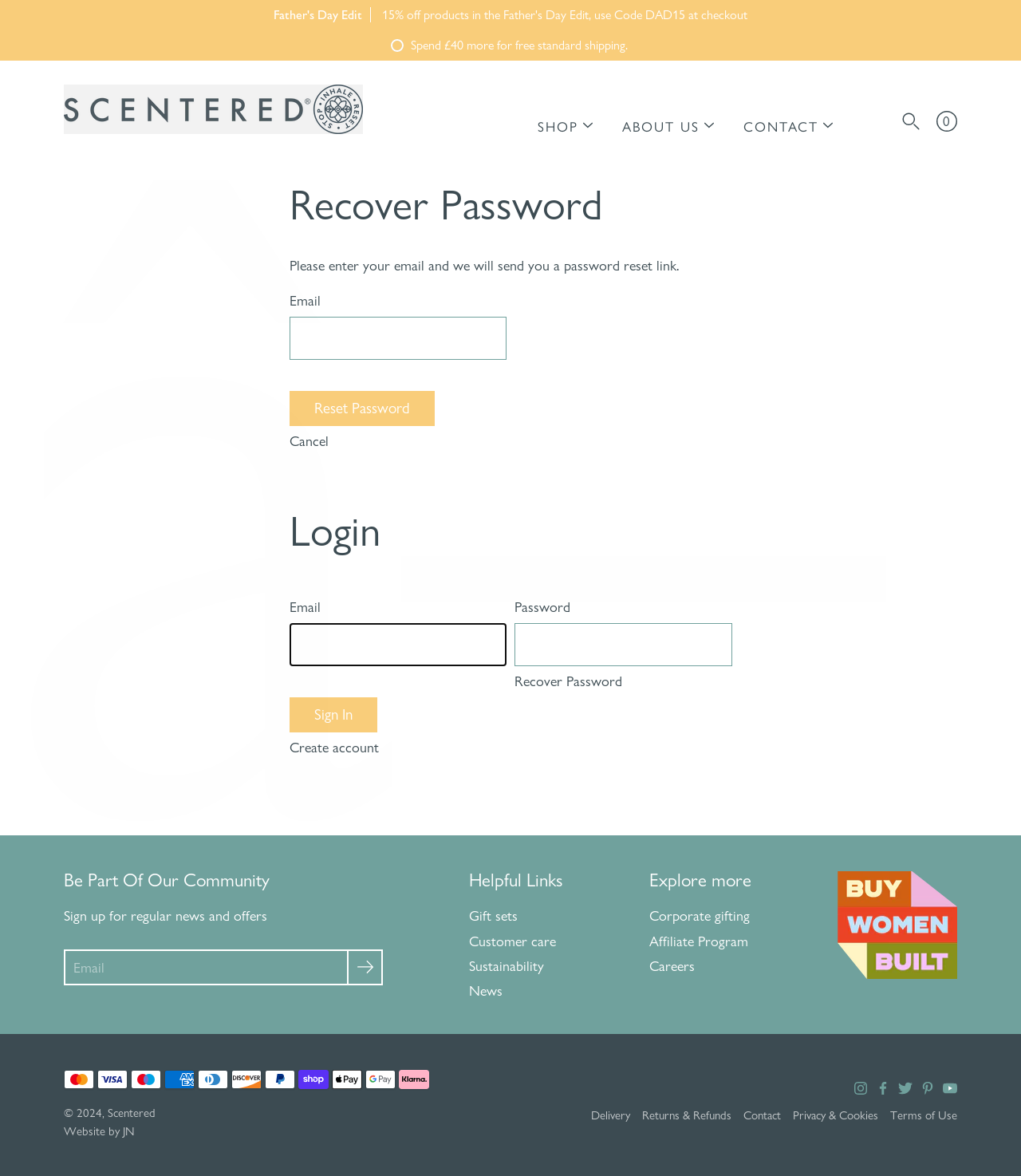Identify the bounding box coordinates for the element you need to click to achieve the following task: "Reset password". Provide the bounding box coordinates as four float numbers between 0 and 1, in the form [left, top, right, bottom].

[0.283, 0.332, 0.425, 0.362]